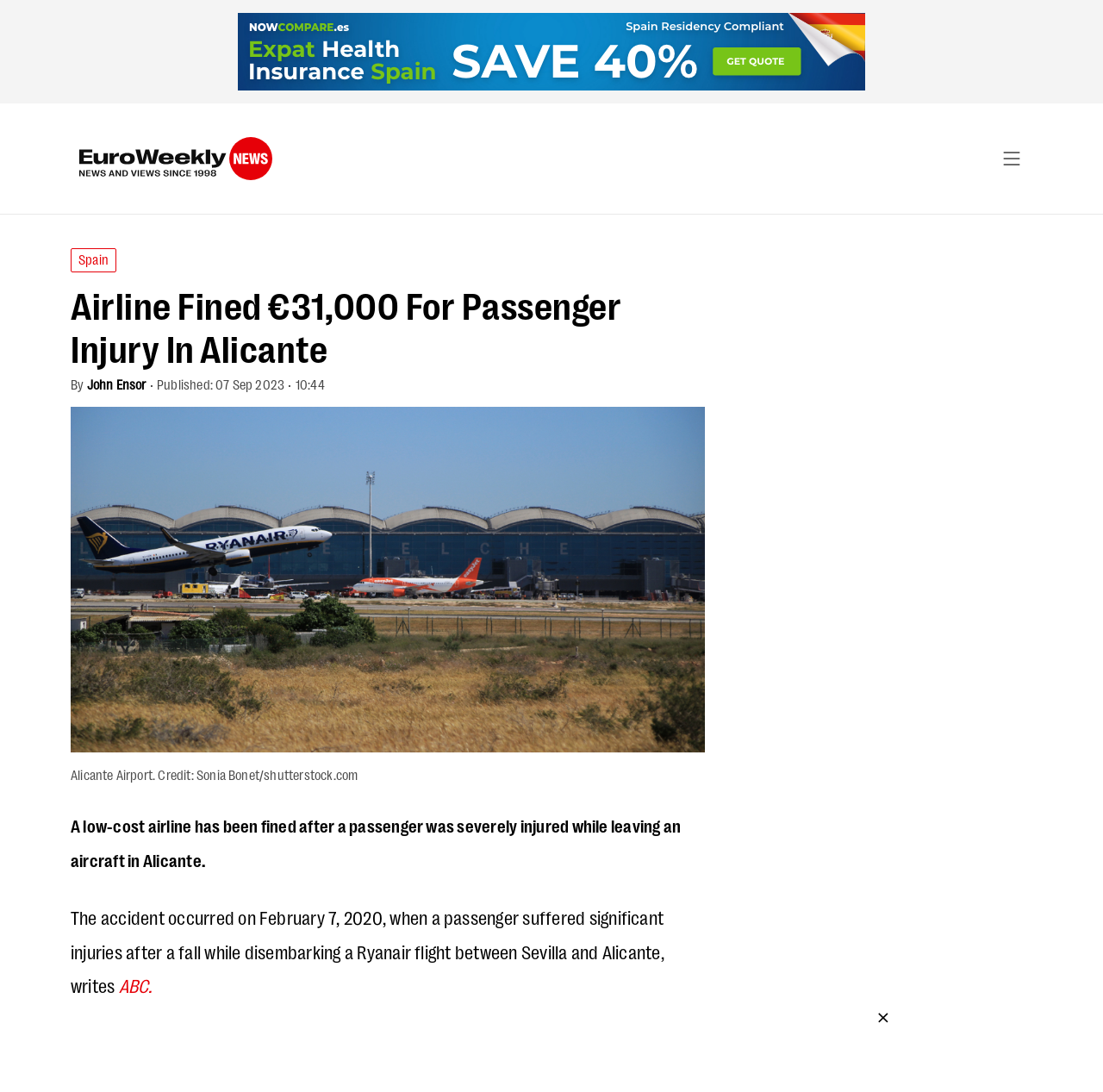Can you look at the image and give a comprehensive answer to the question:
What is the date of the accident?

The answer can be found in the StaticText element with the text 'The accident occurred on February 7, 2020...' which is located in the middle of the webpage.